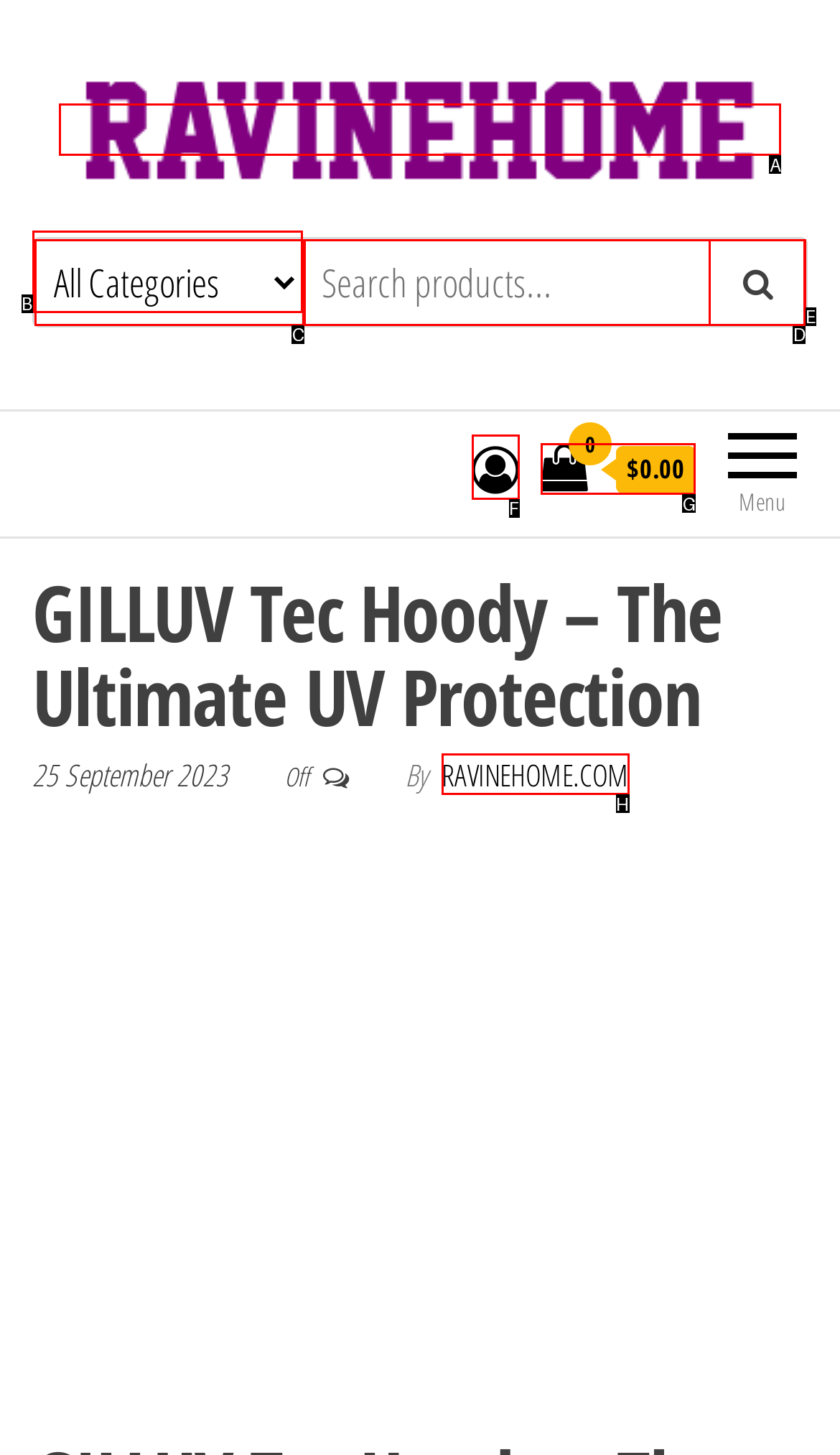Determine which UI element I need to click to achieve the following task: view cart Provide your answer as the letter of the selected option.

G